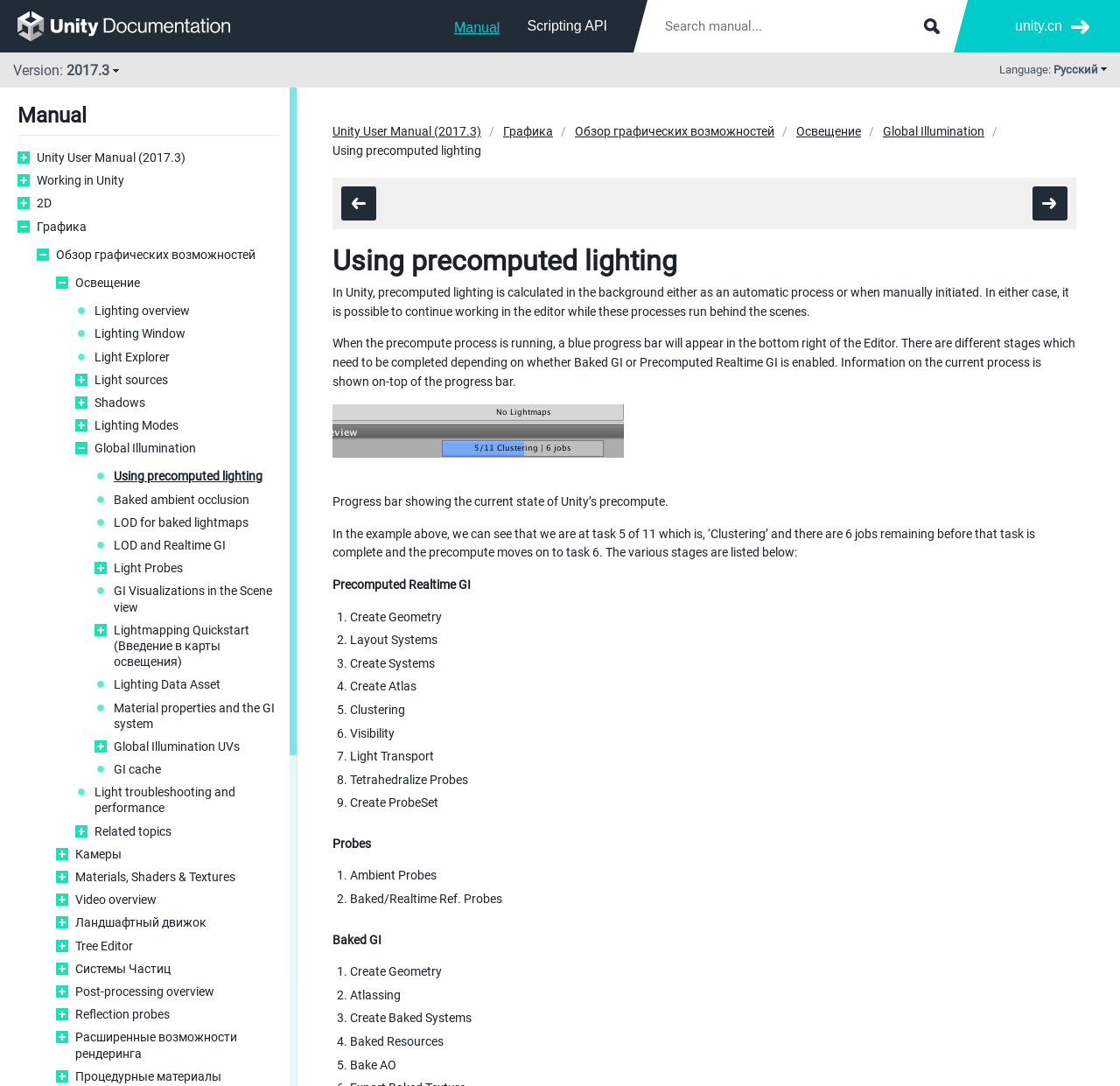What is precomputed lighting in Unity?
Provide an in-depth and detailed explanation in response to the question.

According to the webpage, precomputed lighting in Unity is calculated in the background either as an automatic process or when manually initiated, allowing users to continue working in the editor while these processes run behind the scenes.